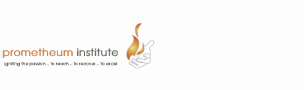Generate a comprehensive description of the image.

The image features the logo of the "Prometheum Institute," which encapsulates its mission of enlightening and empowering individuals through research and wisdom. The logo showcases a stylized flame, symbolizing inspiration and knowledge, accompanied by a hand that signifies guidance and support. Below the graphic, the name "prometheum institute" is prominently displayed in a modern font, reinforcing the institute's focus on innovation and enlightenment. This visual representation aligns with the institute's dedication to fostering personal growth and strategic thinking in its initiatives.